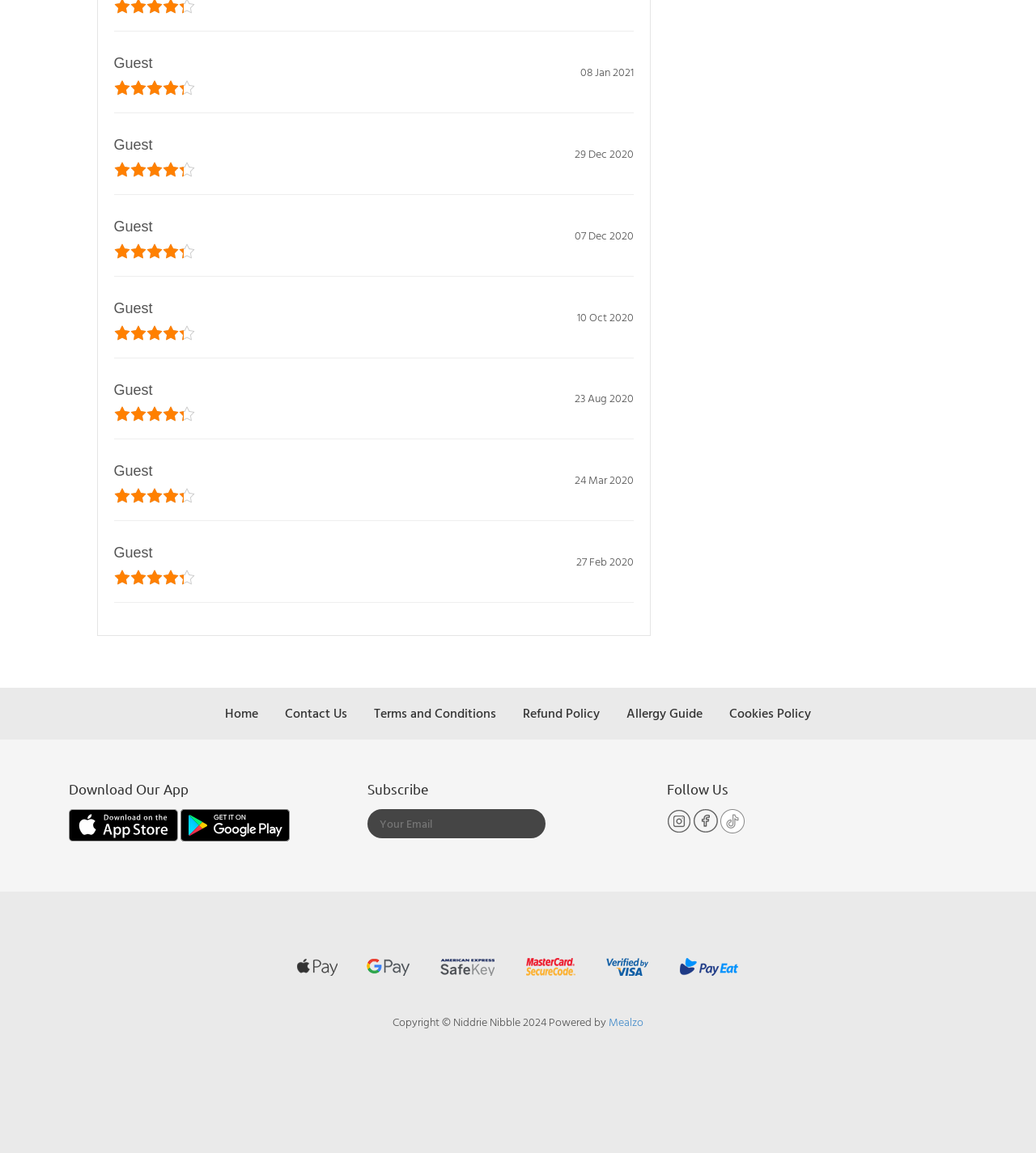Determine the bounding box coordinates for the area that should be clicked to carry out the following instruction: "Click on Home".

[0.217, 0.61, 0.249, 0.627]